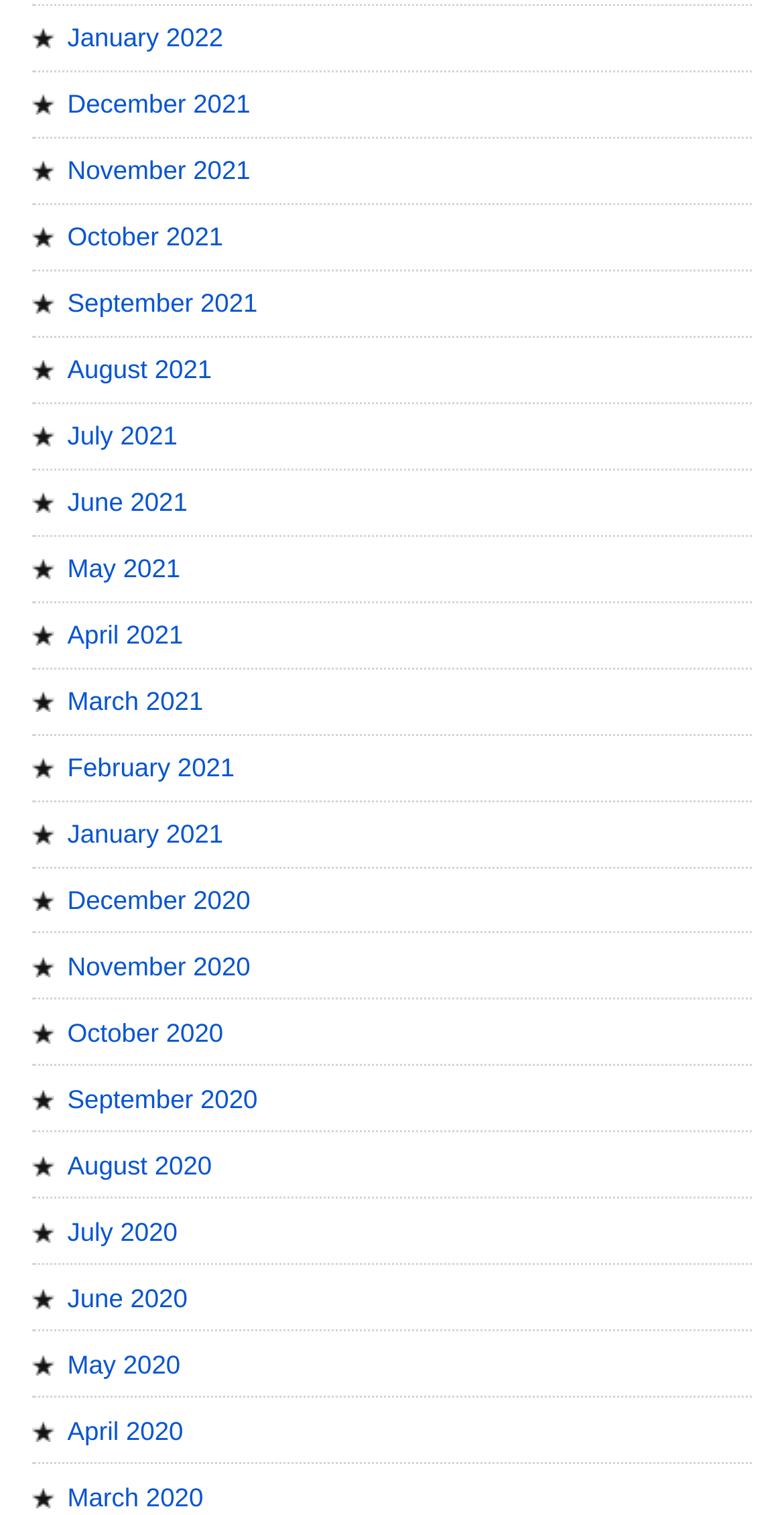How many links are there on the webpage? Refer to the image and provide a one-word or short phrase answer.

33